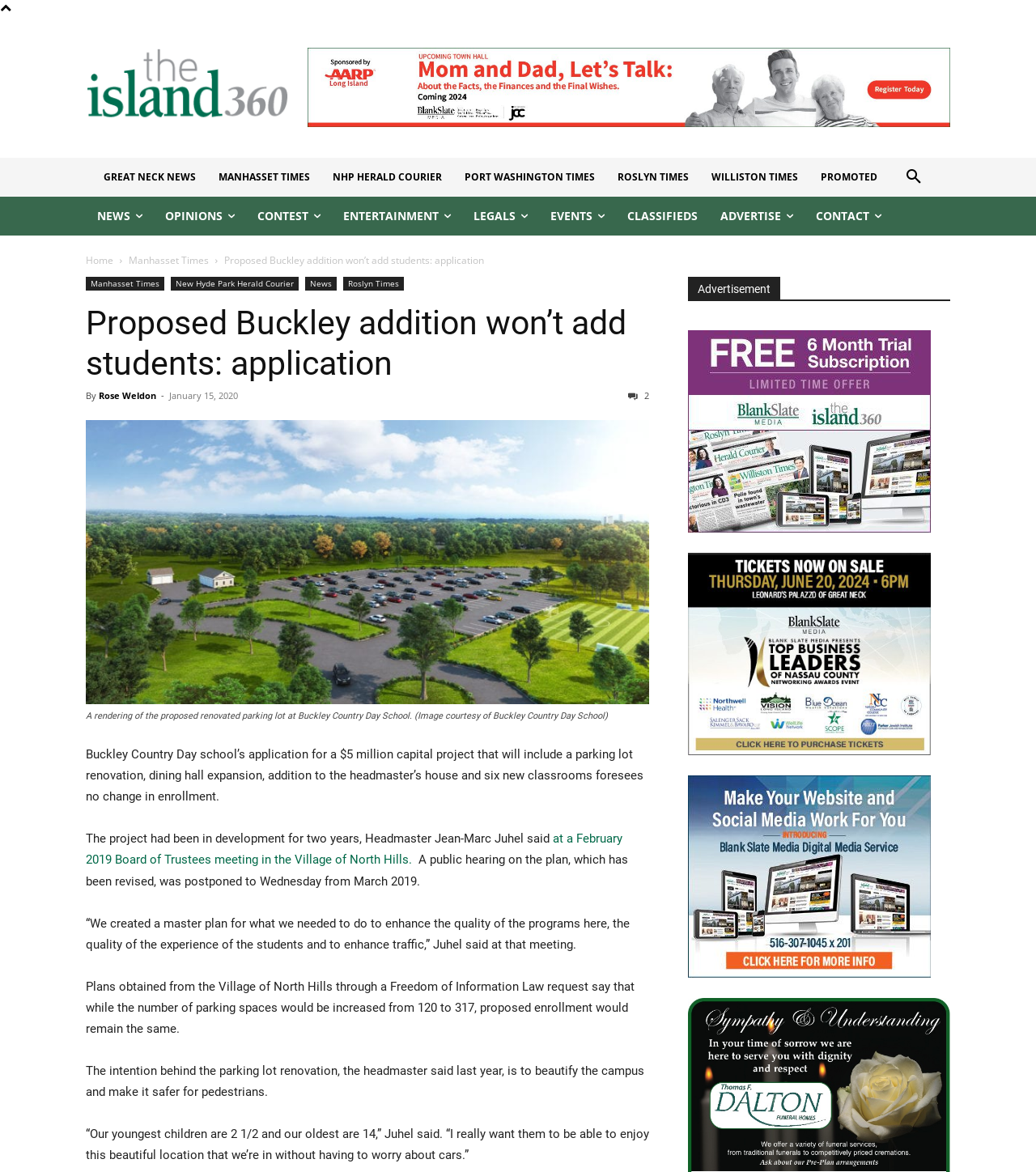Identify the bounding box for the given UI element using the description provided. Coordinates should be in the format (top-left x, top-left y, bottom-right x, bottom-right y) and must be between 0 and 1. Here is the description: Roslyn Times

[0.585, 0.135, 0.675, 0.168]